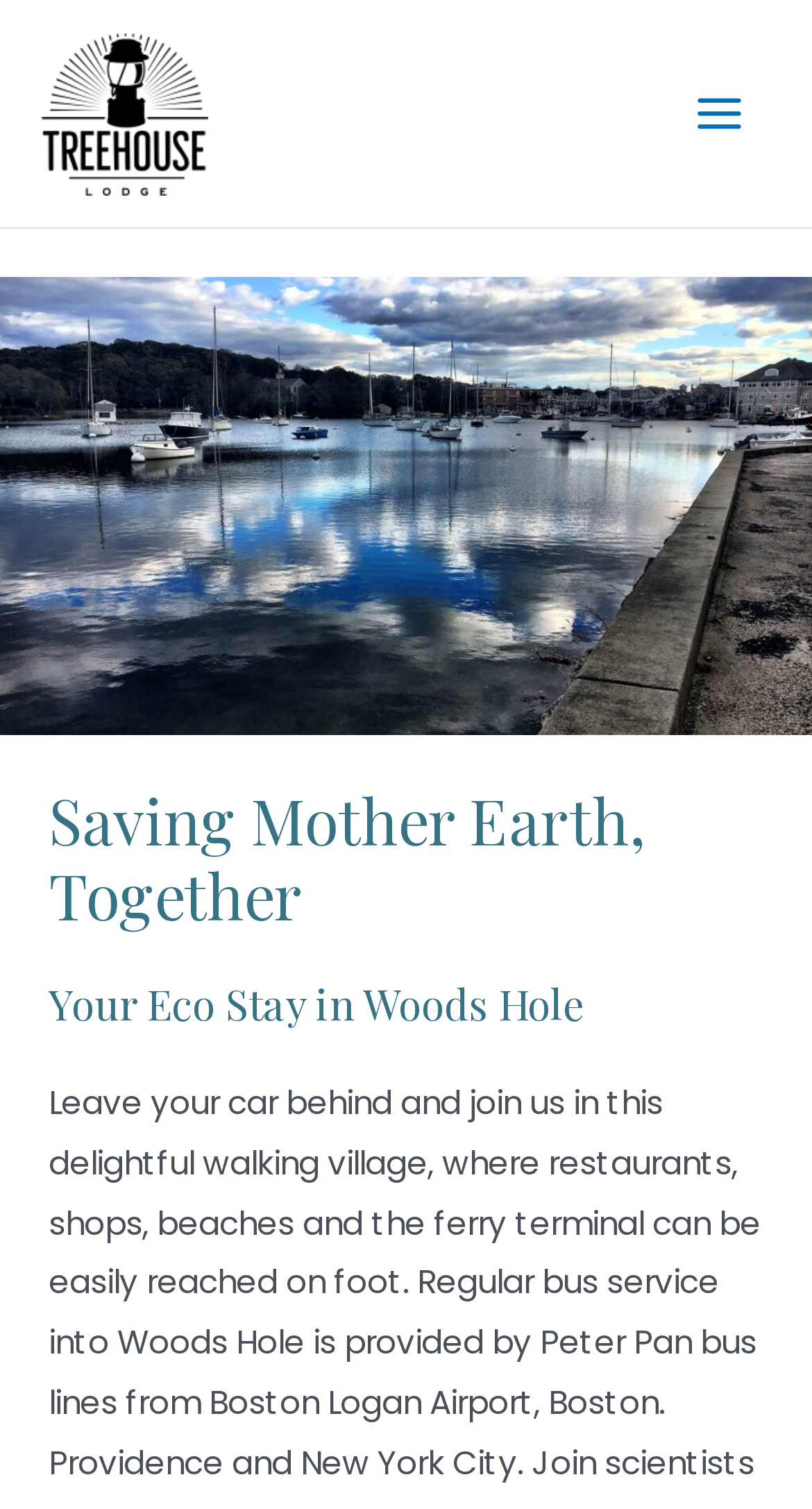Using the element description provided, determine the bounding box coordinates in the format (top-left x, top-left y, bottom-right x, bottom-right y). Ensure that all values are floating point numbers between 0 and 1. Element description: Main Menu

[0.825, 0.042, 0.949, 0.109]